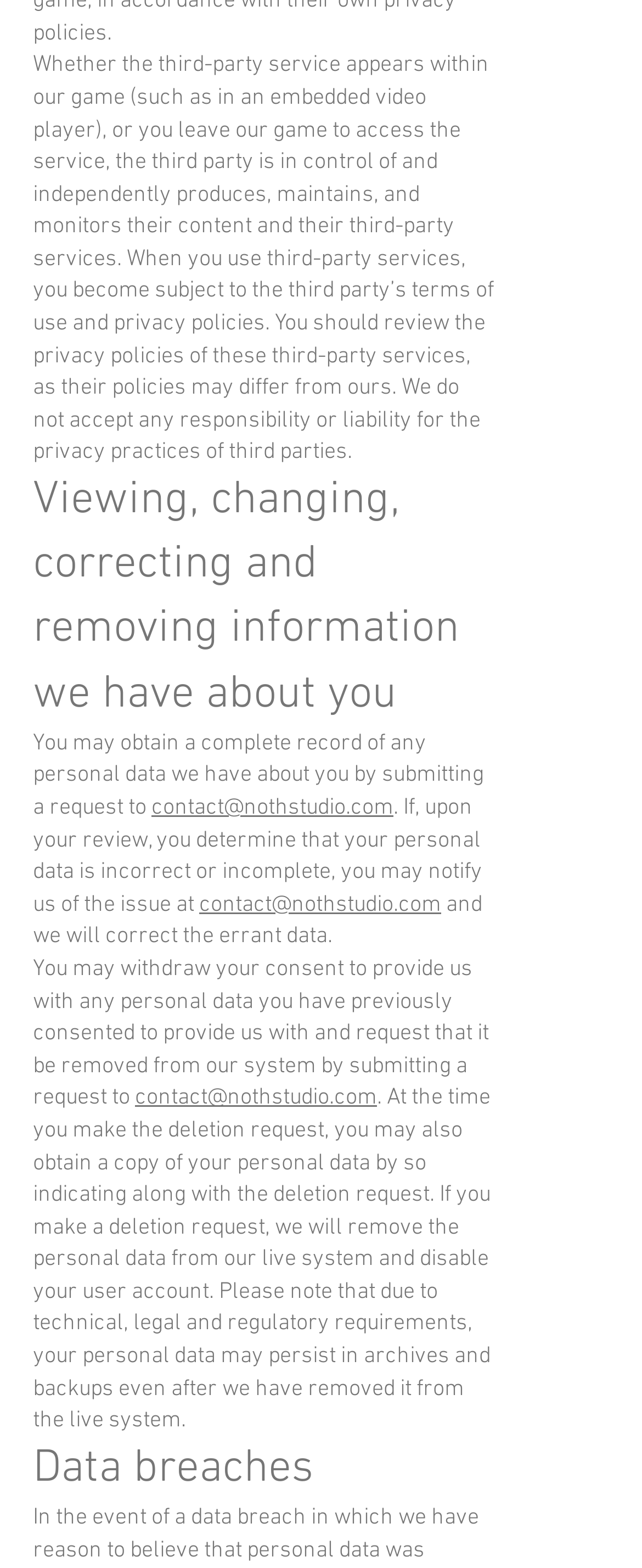Give a one-word or short phrase answer to the question: 
How can users obtain a complete record of their personal data?

By submitting a request